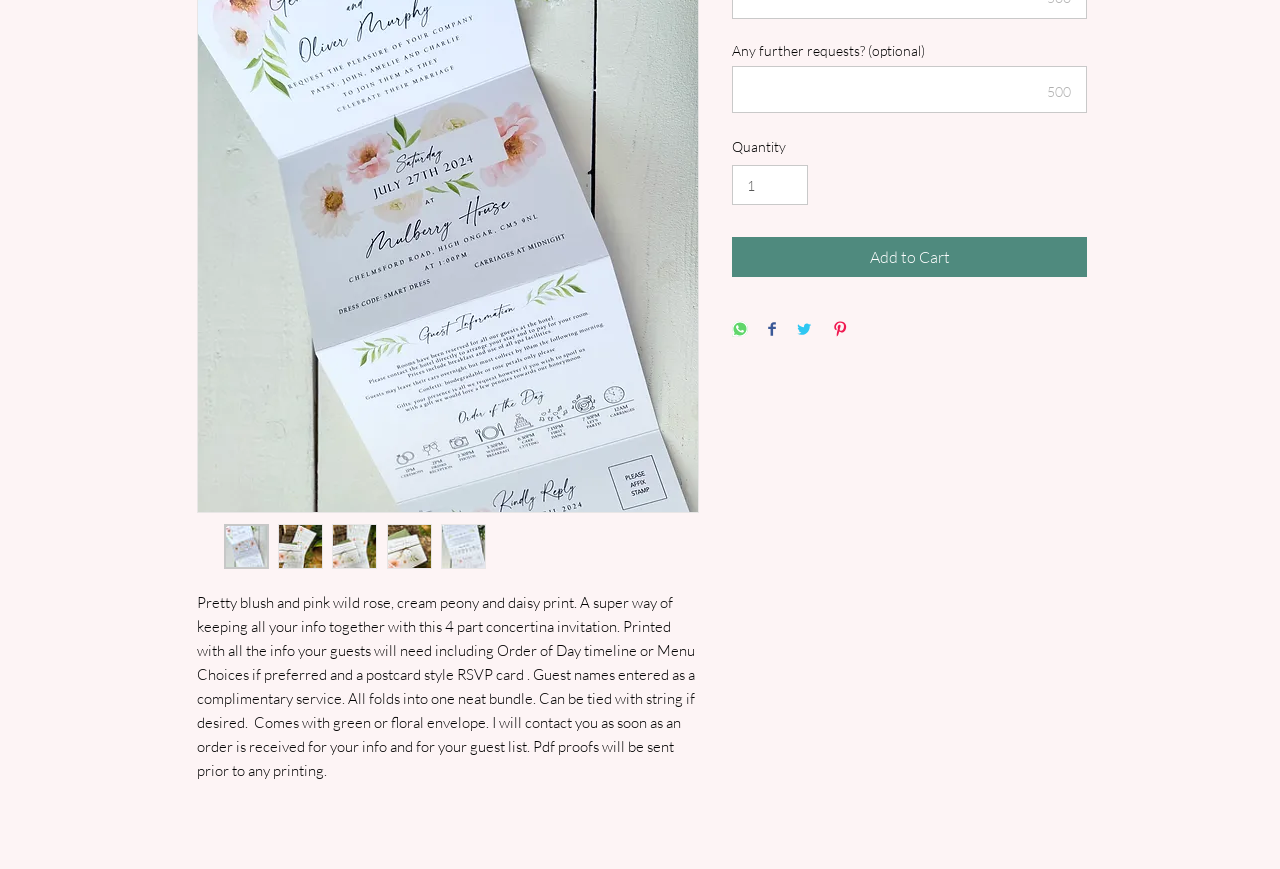Identify the bounding box for the UI element described as: "Add to Cart". The coordinates should be four float numbers between 0 and 1, i.e., [left, top, right, bottom].

[0.572, 0.273, 0.849, 0.319]